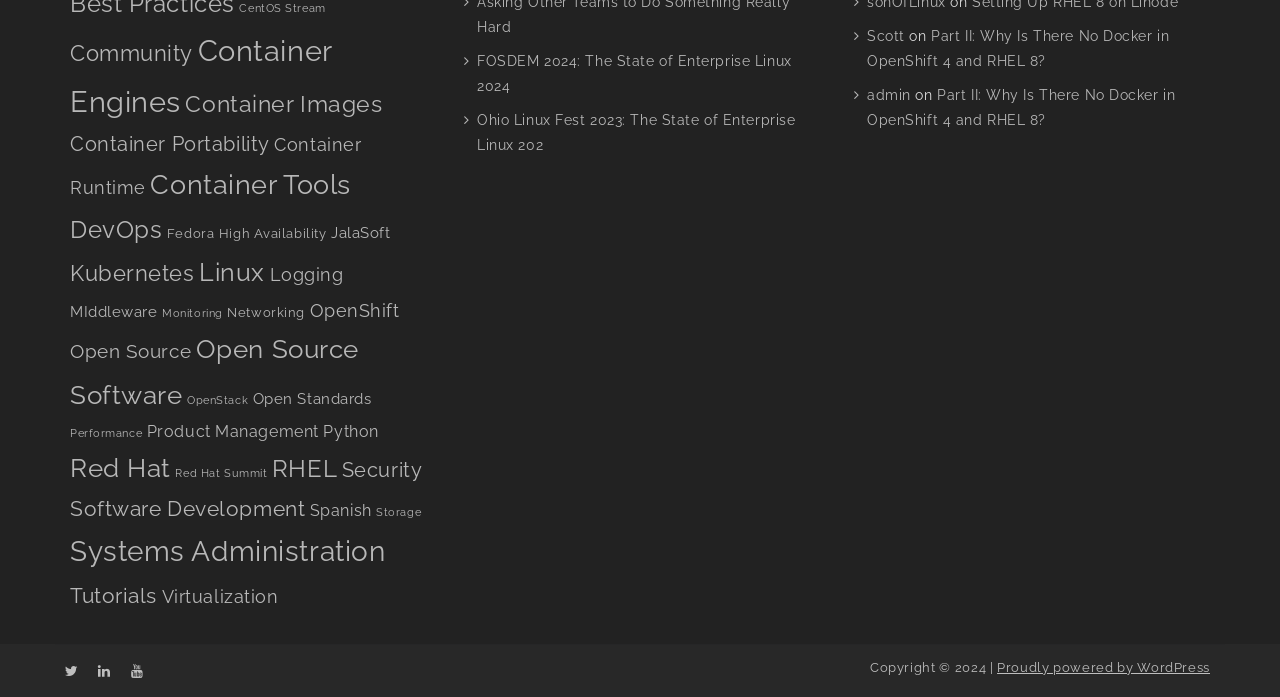Provide the bounding box coordinates of the UI element this sentence describes: "Red Hat Summit".

[0.137, 0.67, 0.209, 0.688]